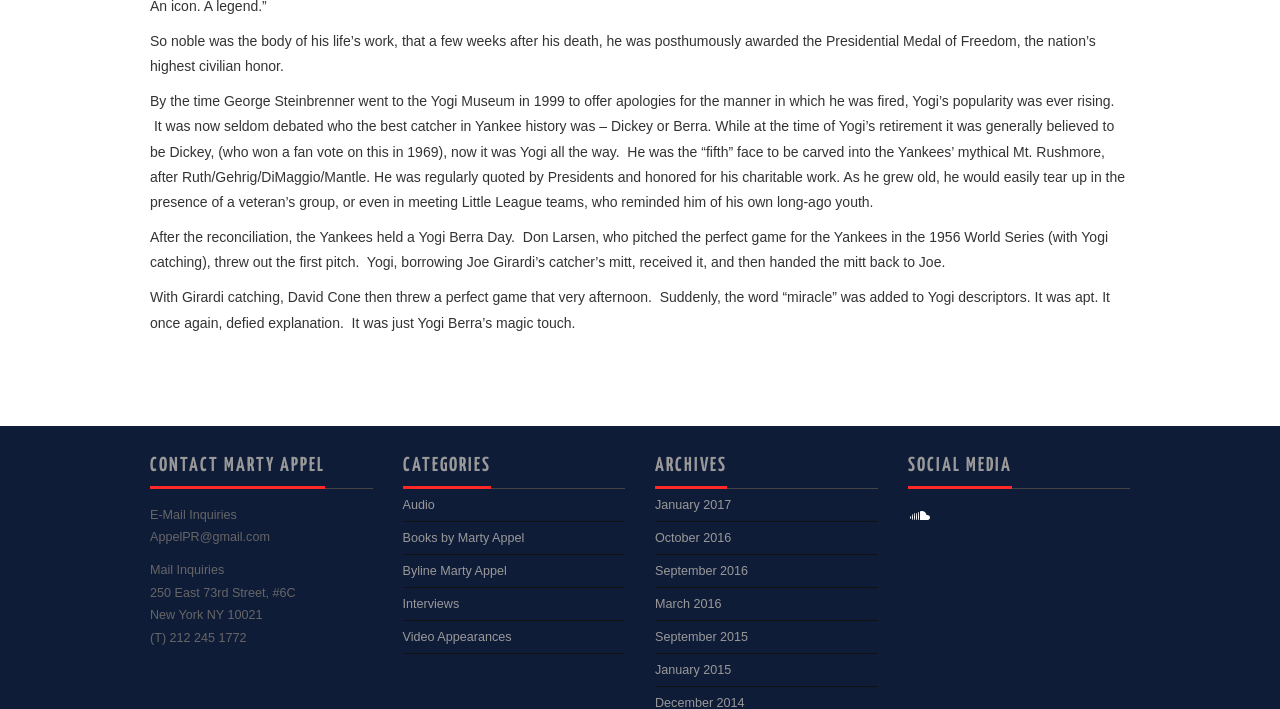Please identify the bounding box coordinates of the element on the webpage that should be clicked to follow this instruction: "Check January 2017 archives". The bounding box coordinates should be given as four float numbers between 0 and 1, formatted as [left, top, right, bottom].

[0.512, 0.702, 0.571, 0.722]